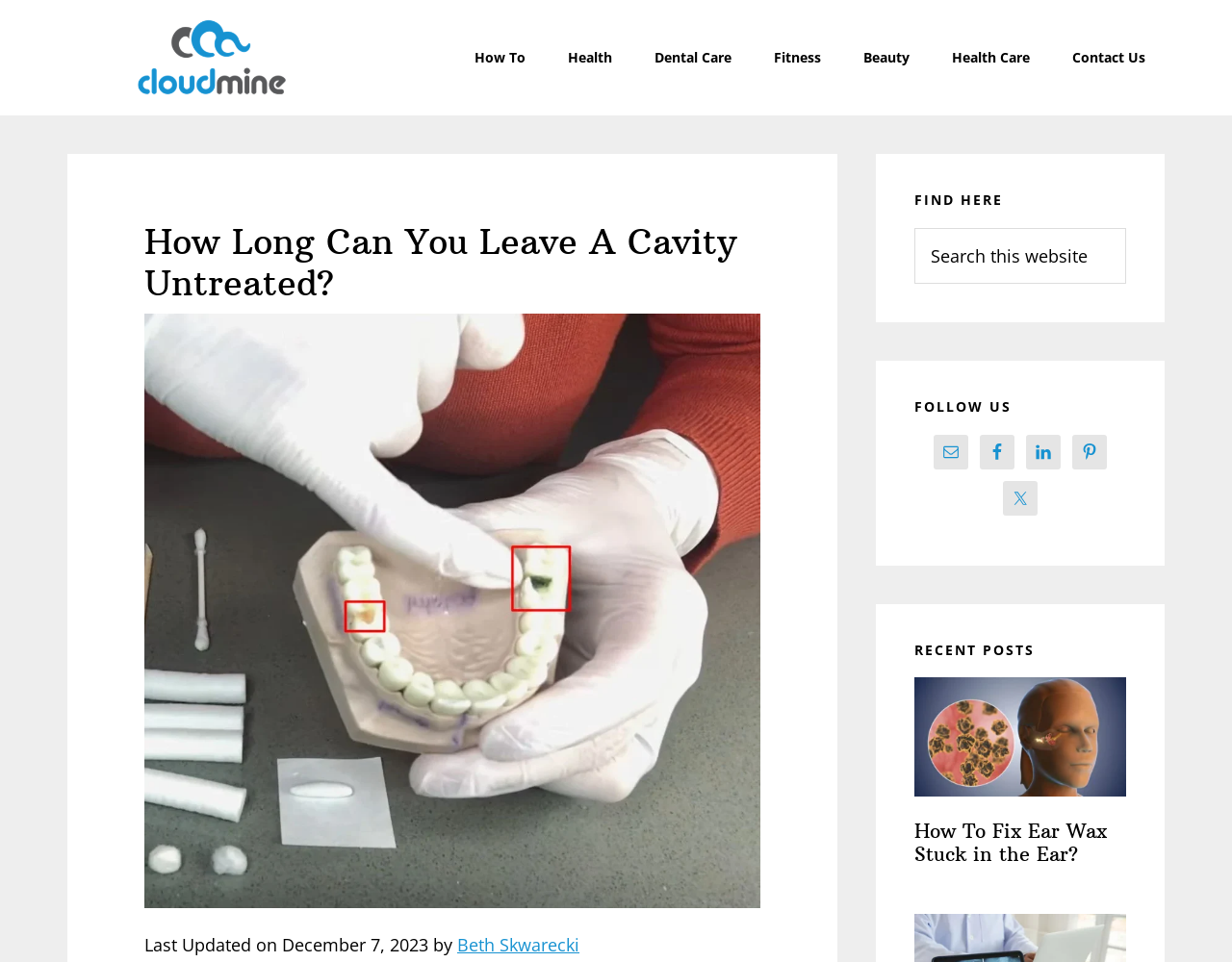Identify the bounding box coordinates of the element that should be clicked to fulfill this task: "Search this website". The coordinates should be provided as four float numbers between 0 and 1, i.e., [left, top, right, bottom].

[0.742, 0.237, 0.914, 0.295]